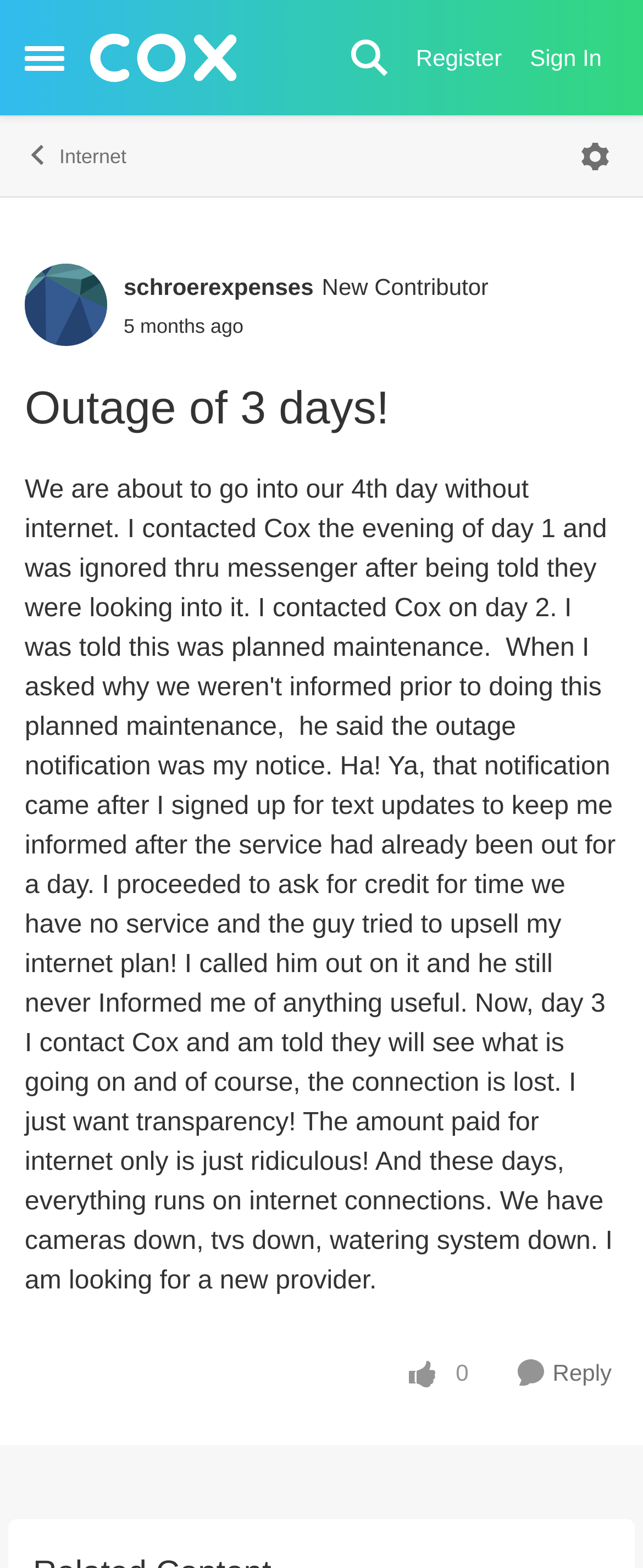Give the bounding box coordinates for the element described as: "Sign In".

[0.798, 0.021, 0.962, 0.053]